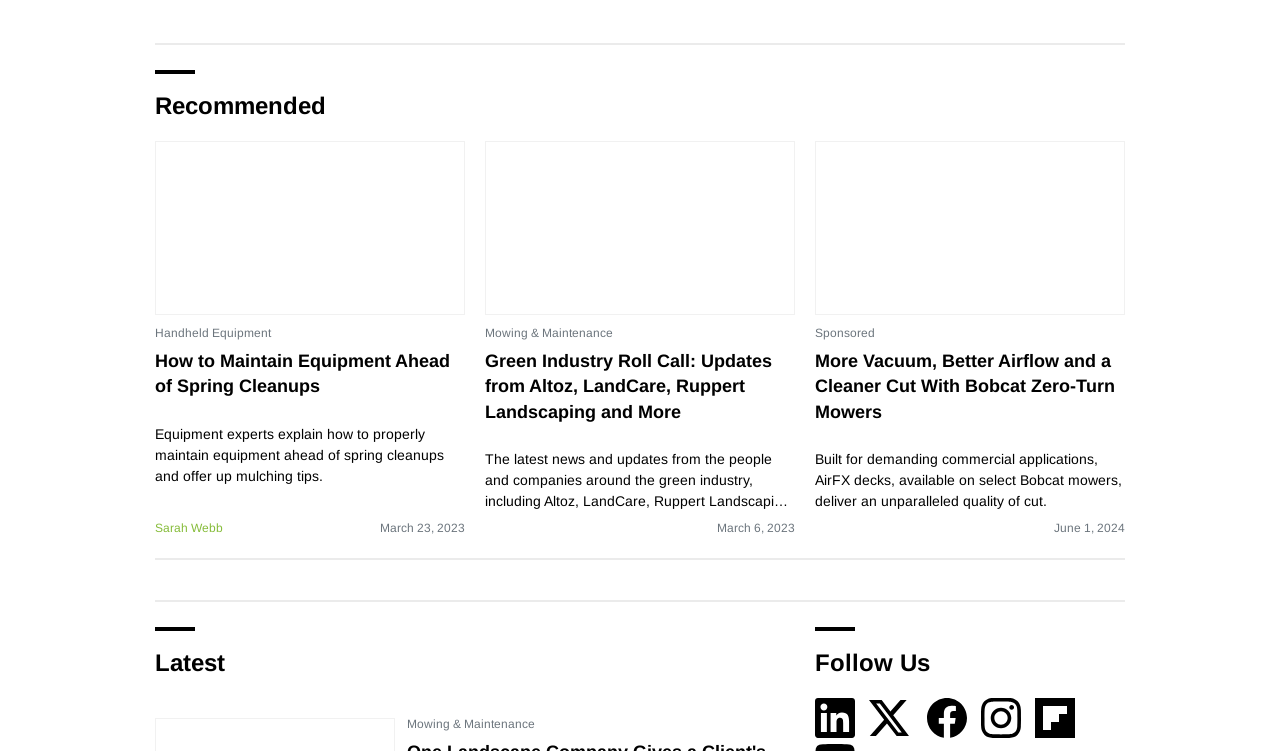Provide the bounding box coordinates of the area you need to click to execute the following instruction: "Follow the link to get updates from Altoz, LandCare, Ruppert Landscaping and more".

[0.379, 0.465, 0.621, 0.566]